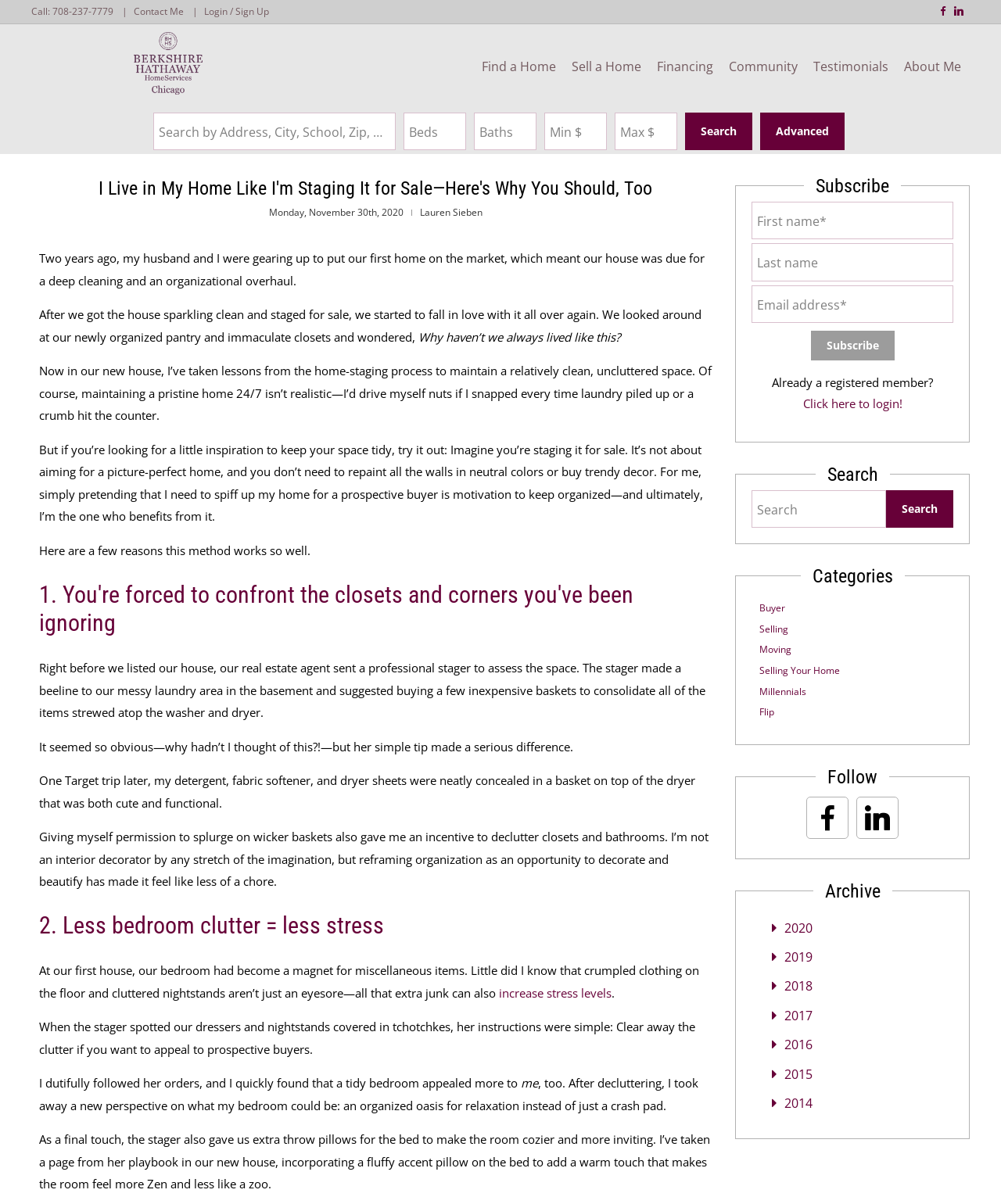Predict the bounding box coordinates of the UI element that matches this description: "Contact Us". The coordinates should be in the format [left, top, right, bottom] with each value between 0 and 1.

None